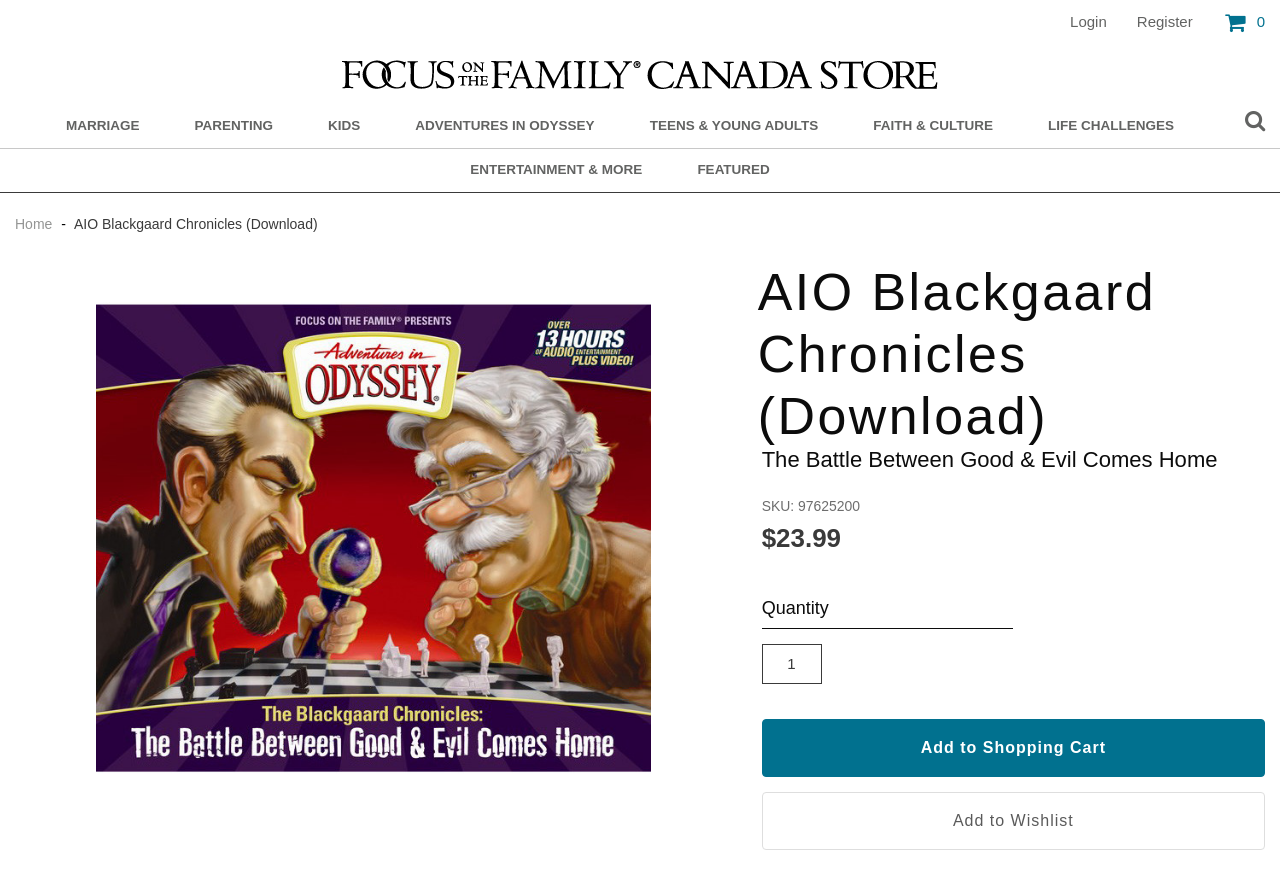Find the bounding box coordinates for the element described here: "Featured".

[0.537, 0.17, 0.609, 0.22]